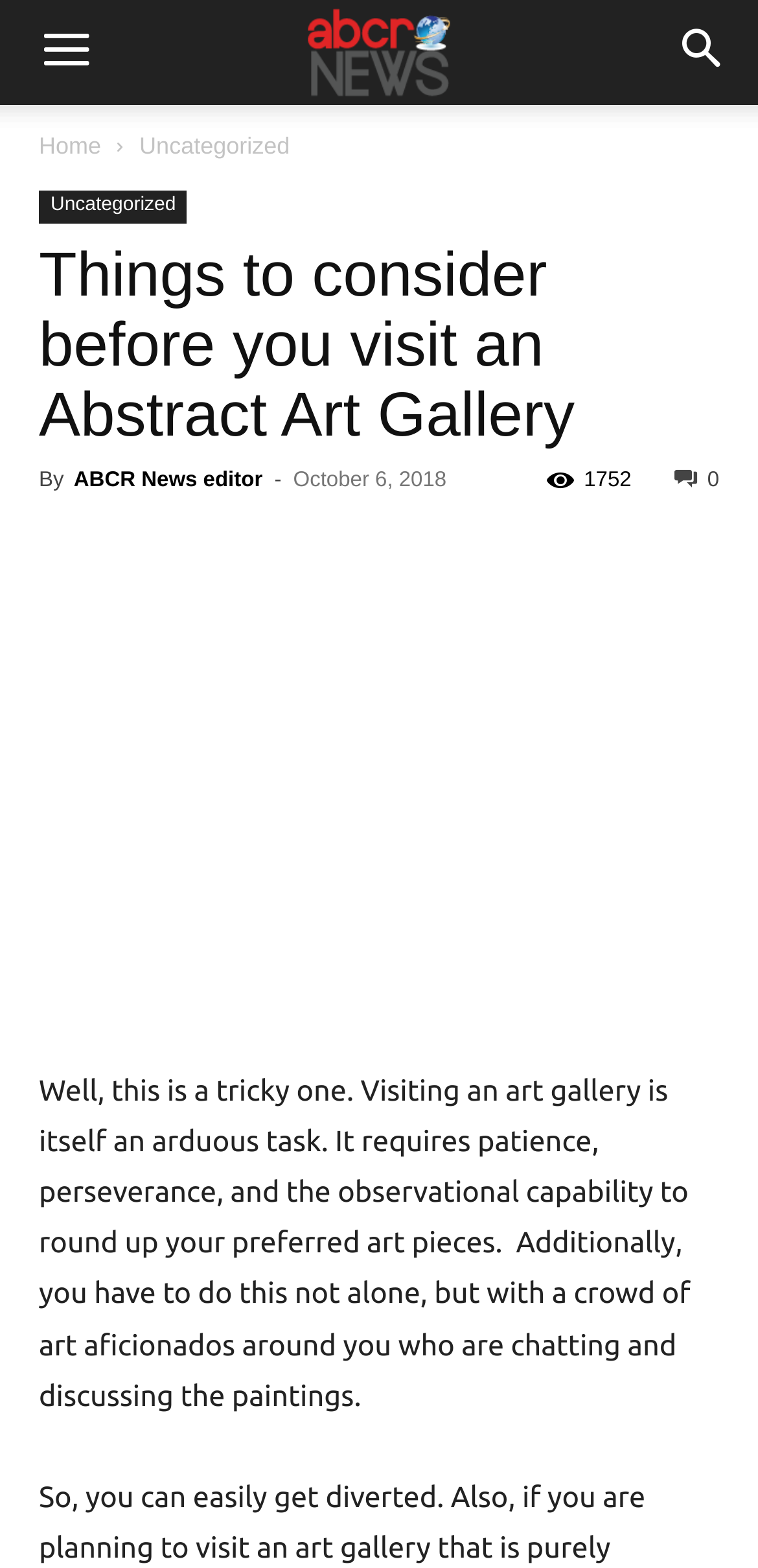Analyze the image and provide a detailed answer to the question: How many social media links are present?

There are five social media links present on the webpage, which can be identified by their icons and are located below the article heading. These links are for sharing the article on various social media platforms.